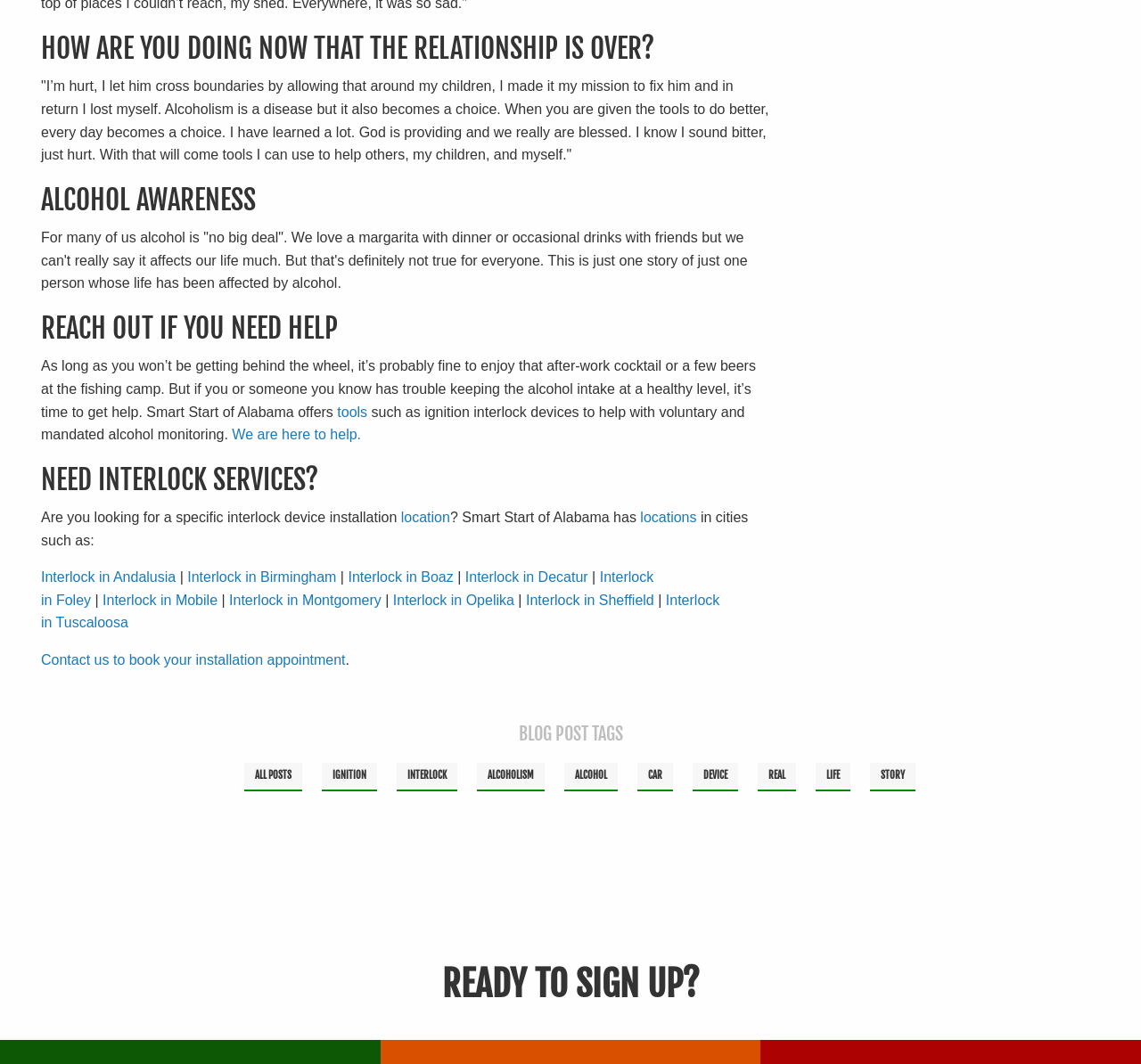What service does Smart Start of Alabama offer?
Please answer using one word or phrase, based on the screenshot.

Interlock services